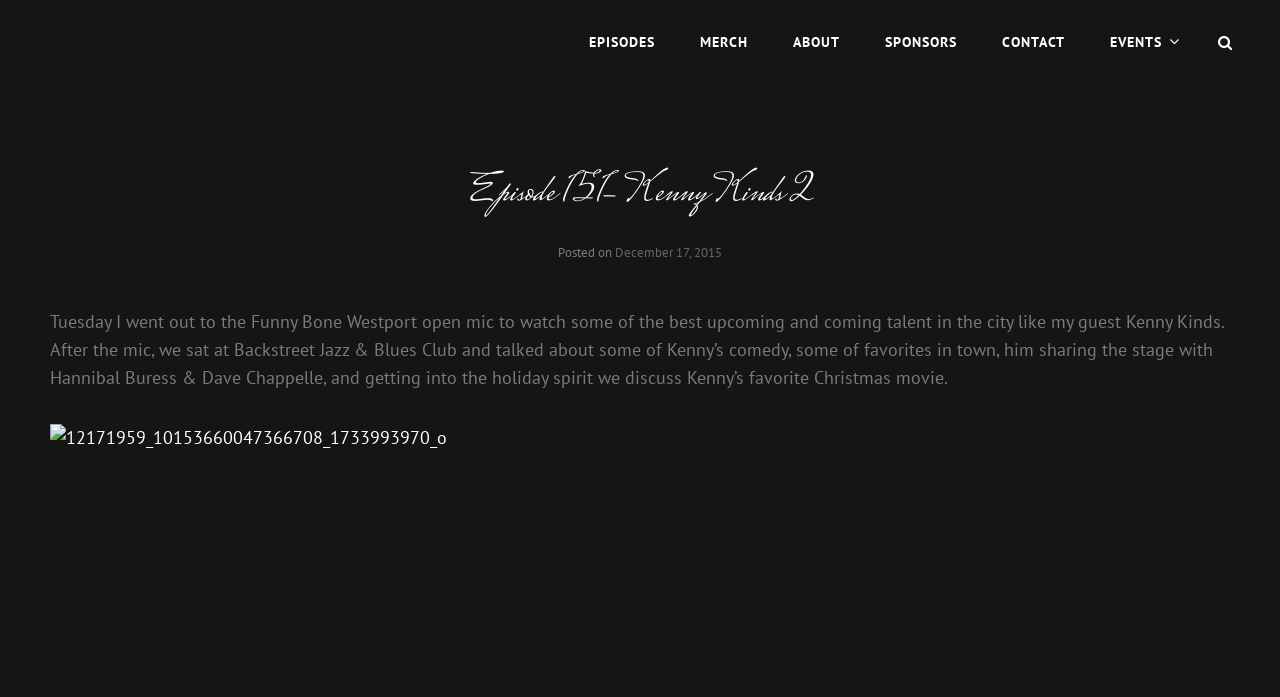Refer to the image and provide a thorough answer to this question:
What is the name of the podcast?

The name of the podcast can be found in the top-left corner of the webpage, where it says 'ROCK PAPER PODCAST' in a link element.